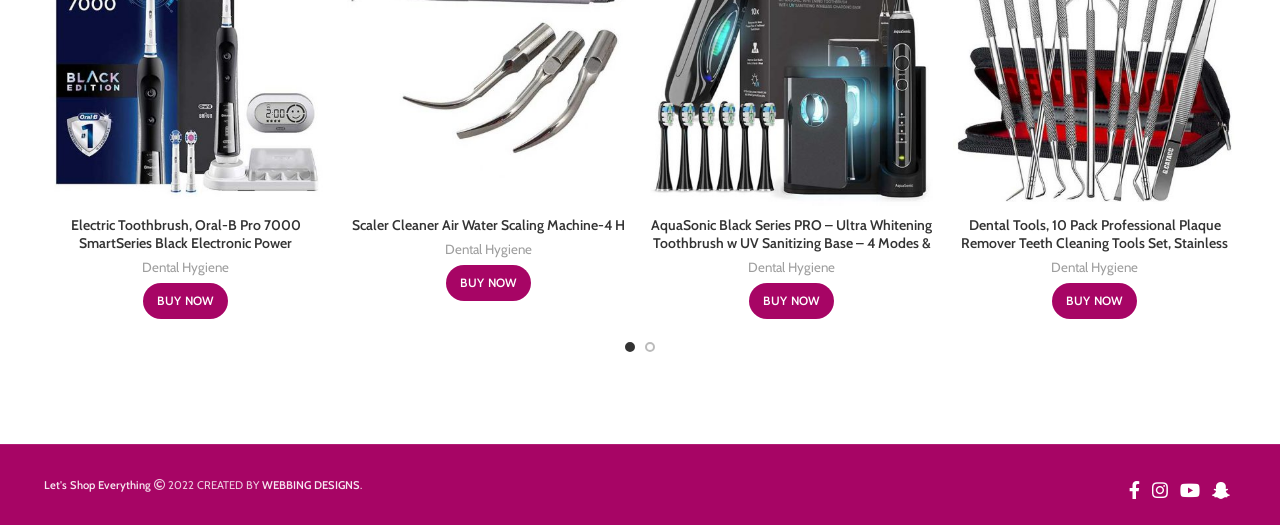What is the brand of the first electric toothbrush?
Refer to the image and give a detailed response to the question.

The first electric toothbrush is described as 'Electric Toothbrush, Oral-B Pro 7000 SmartSeries Black Electronic Power Rechargeable Toothbrush with Bluetooth Connectivity Powered by Braun, 8 Piece Set', which indicates that the brand is Oral-B.